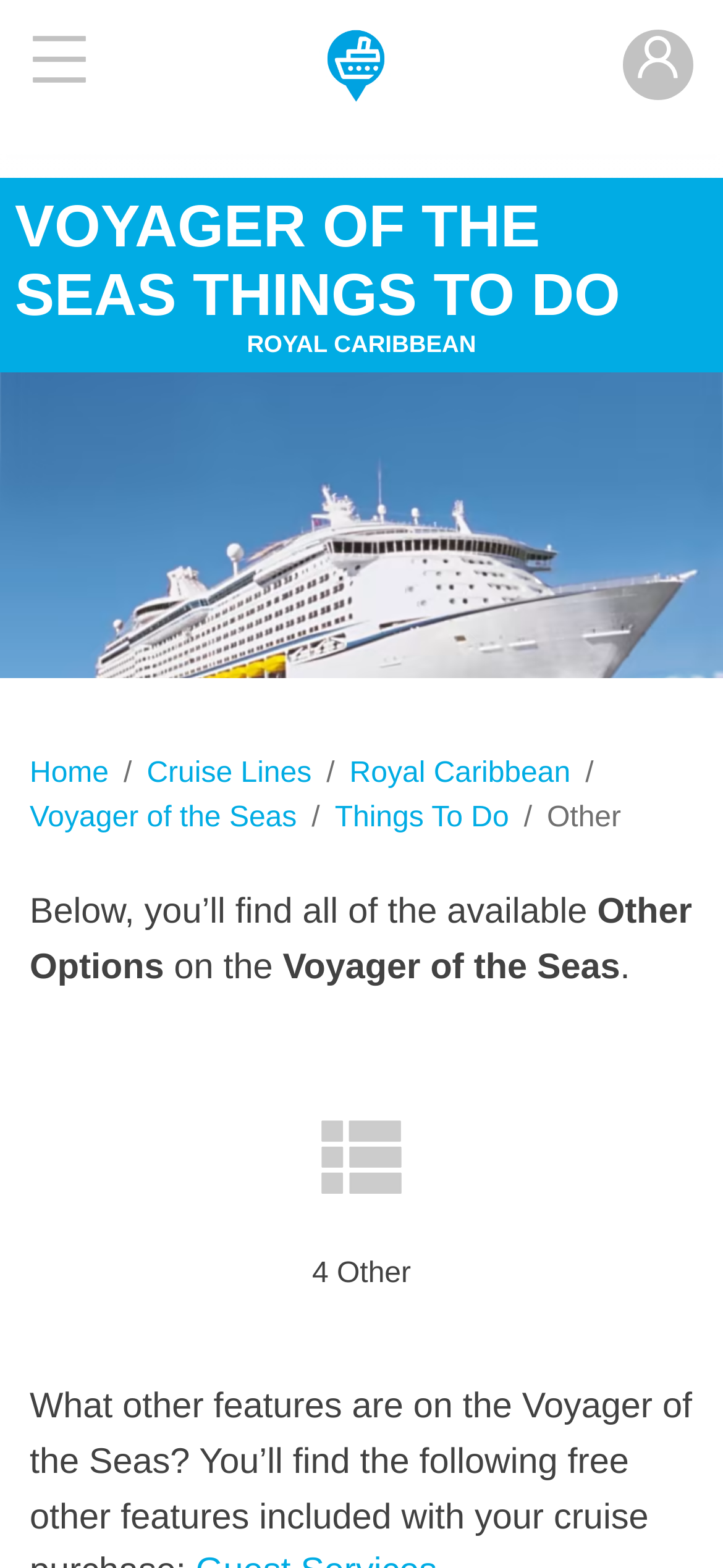Locate the bounding box of the user interface element based on this description: "aria-label="open sidebar"".

[0.041, 0.019, 0.123, 0.076]